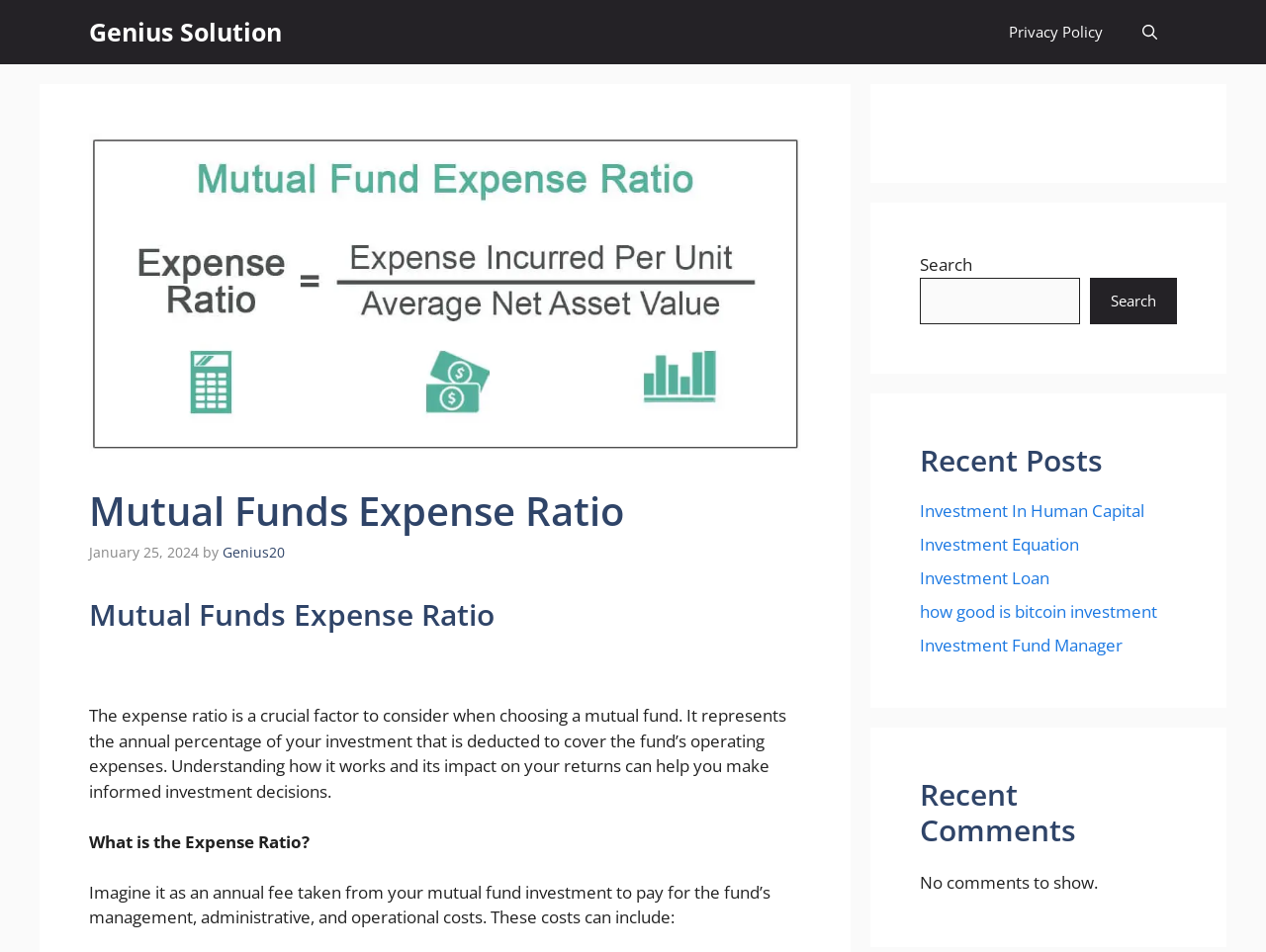Please provide the bounding box coordinates for the element that needs to be clicked to perform the following instruction: "Read the Privacy Policy". The coordinates should be given as four float numbers between 0 and 1, i.e., [left, top, right, bottom].

[0.781, 0.0, 0.887, 0.067]